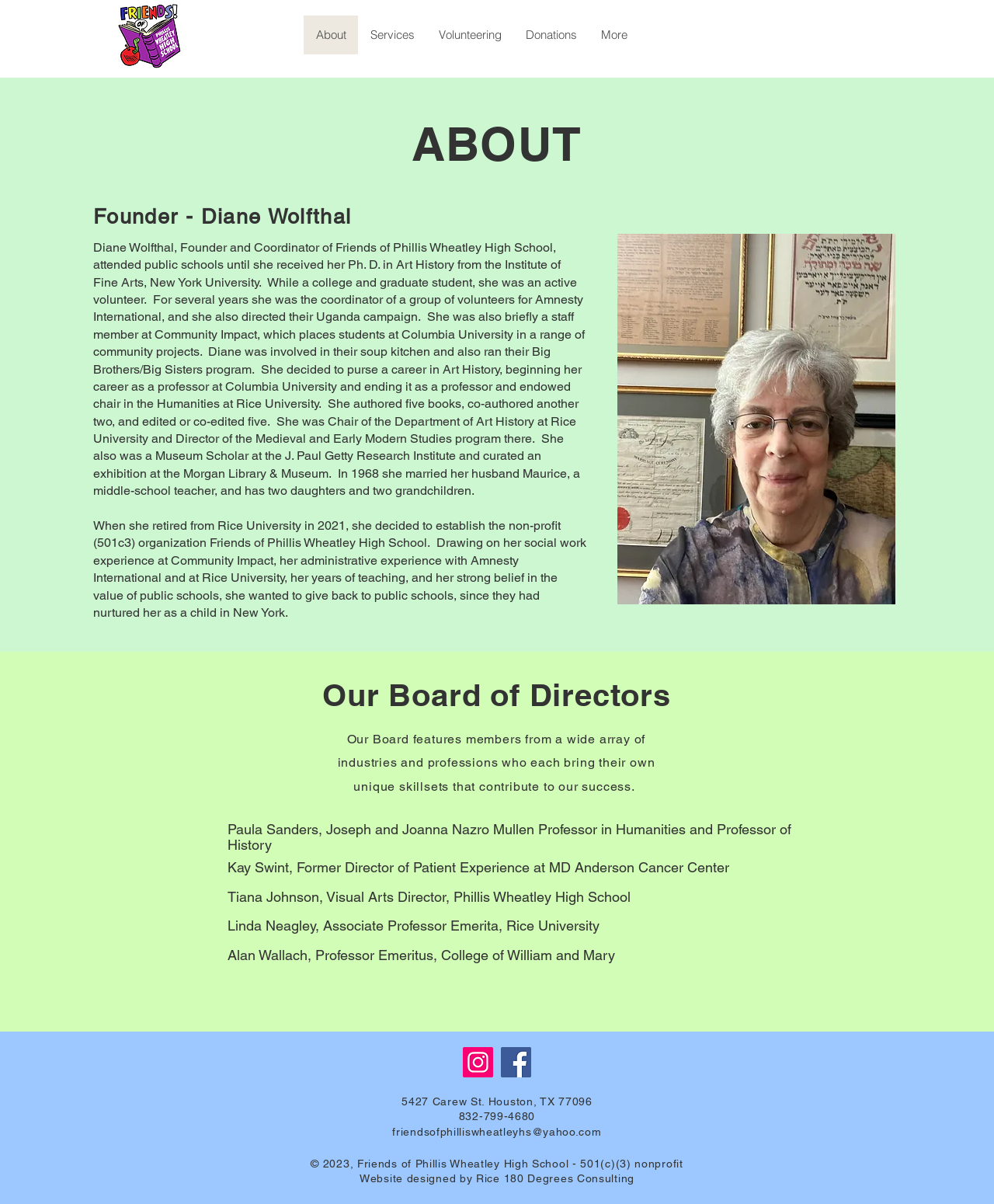What is the address of Friends of Phillis Wheatley High School?
Could you answer the question with a detailed and thorough explanation?

The address can be found at the bottom of the webpage, in the section that provides contact information.